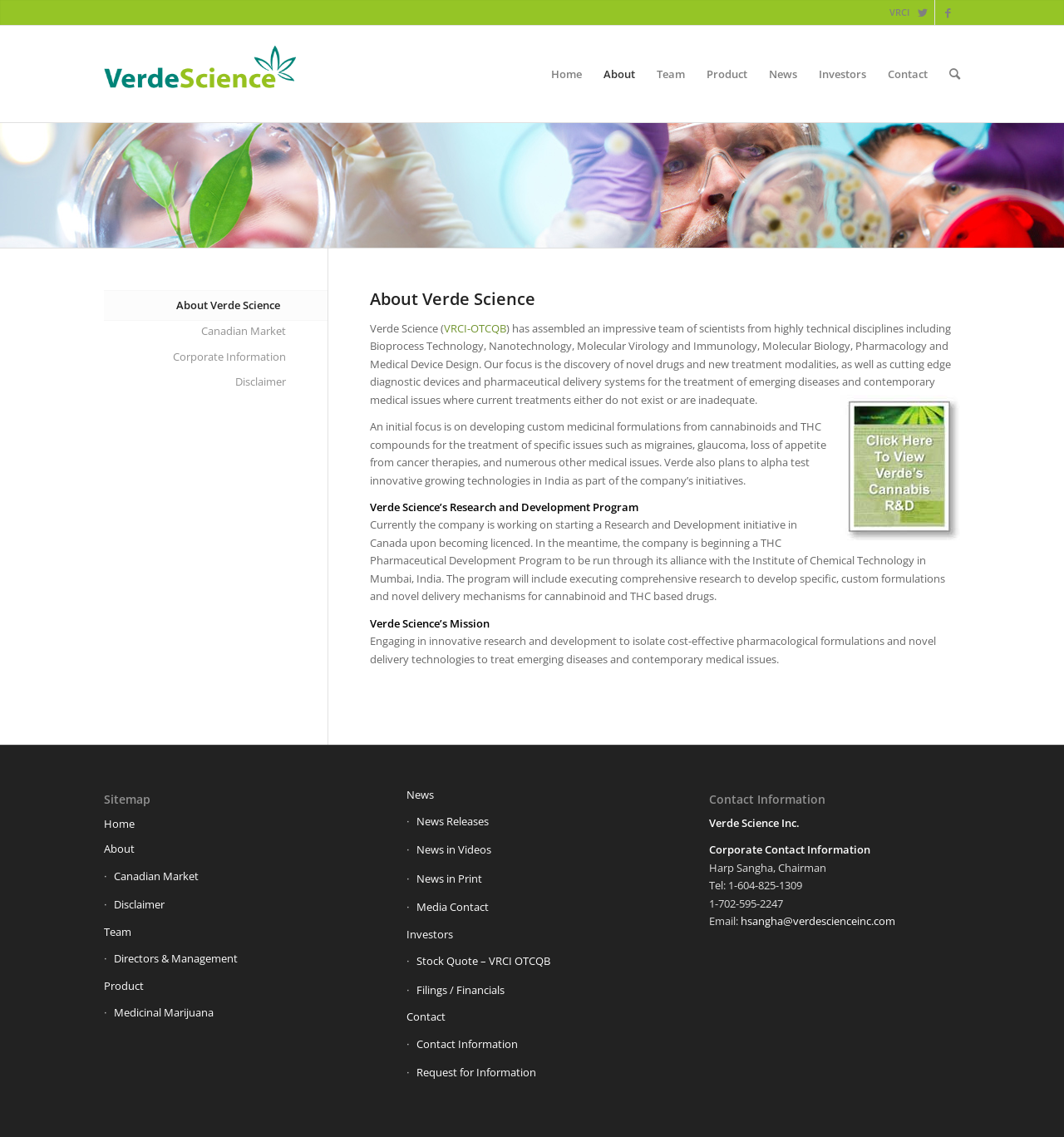Please find the bounding box coordinates of the element's region to be clicked to carry out this instruction: "Contact Harp Sangha, Chairman".

[0.696, 0.803, 0.841, 0.817]